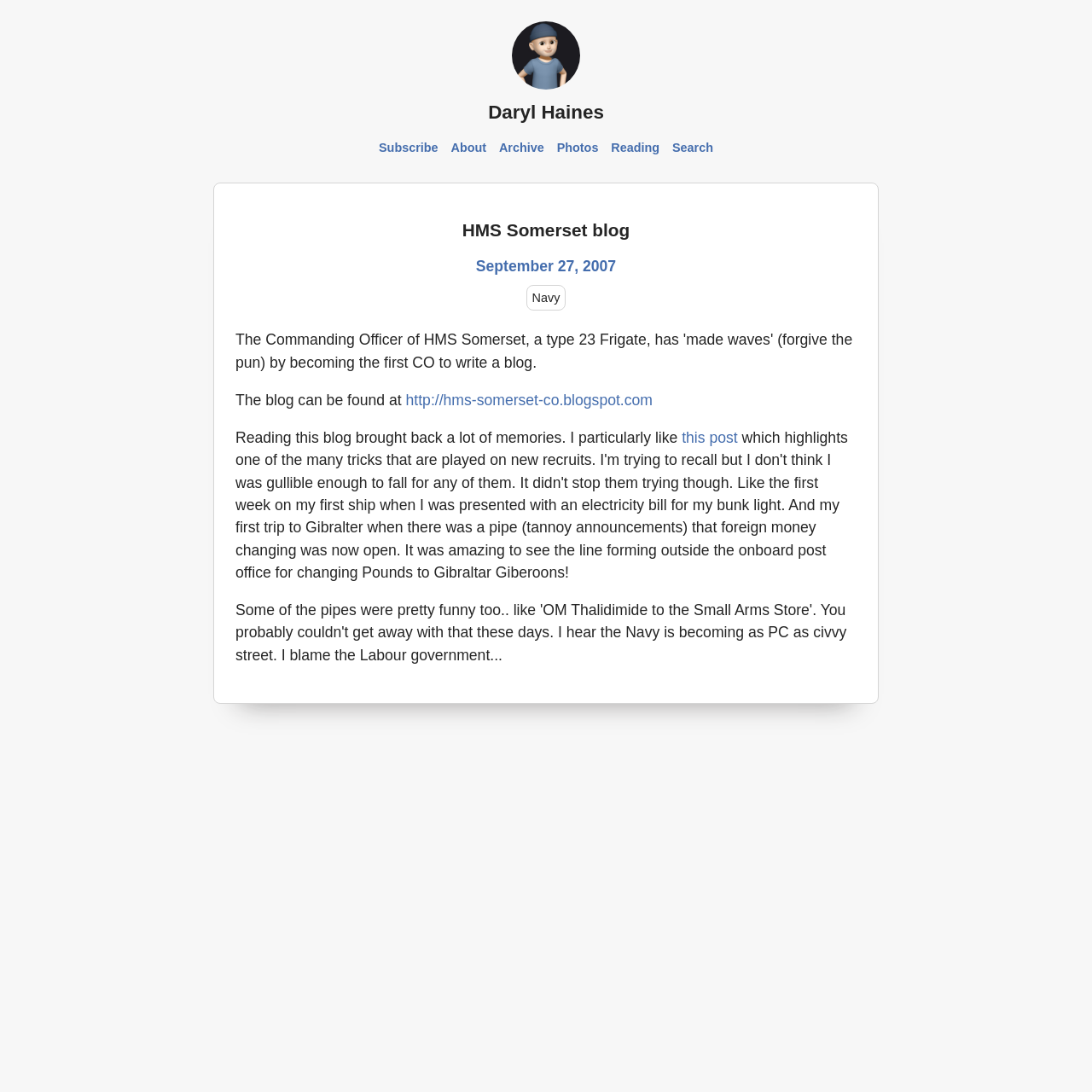Can you give a comprehensive explanation to the question given the content of the image?
Where can the blog be found?

The URL of the blog can be found in the link element, which has the text 'http://hms-somerset-co.blogspot.com'.